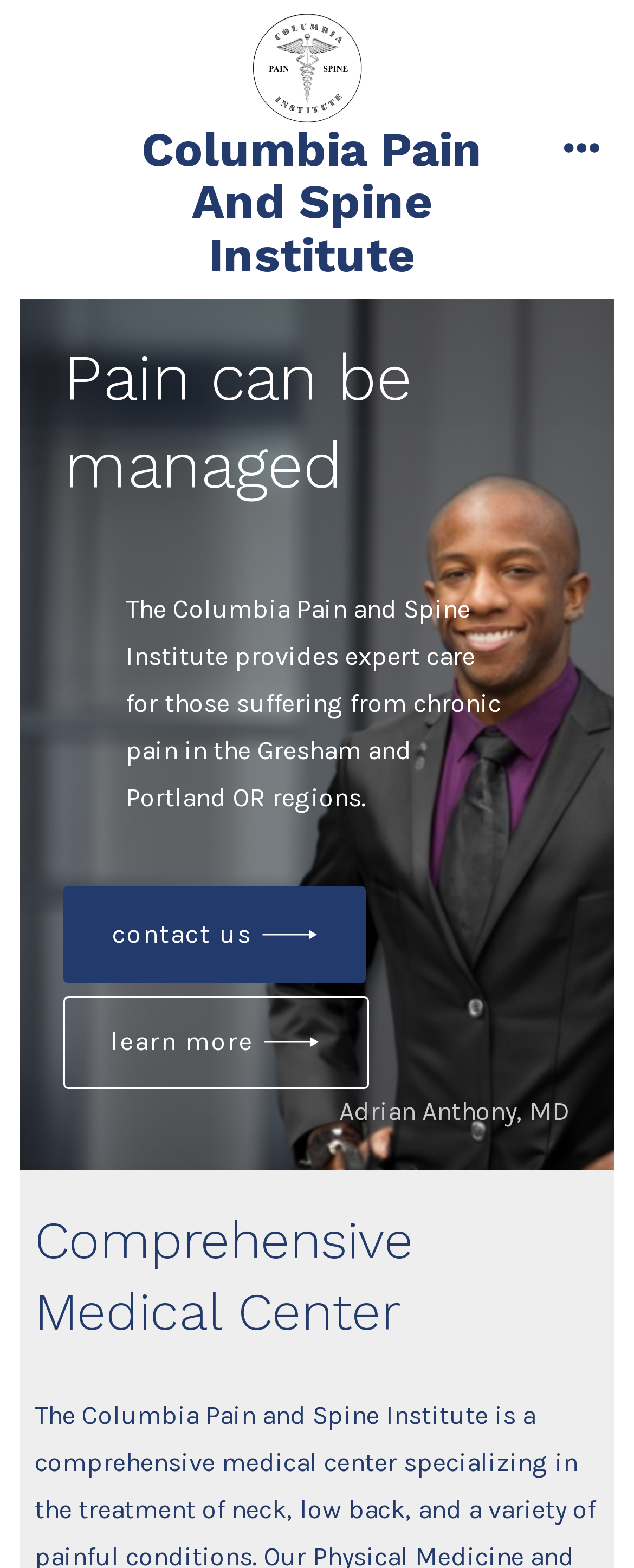Find and generate the main title of the webpage.

Columbia Pain And Spine Institute